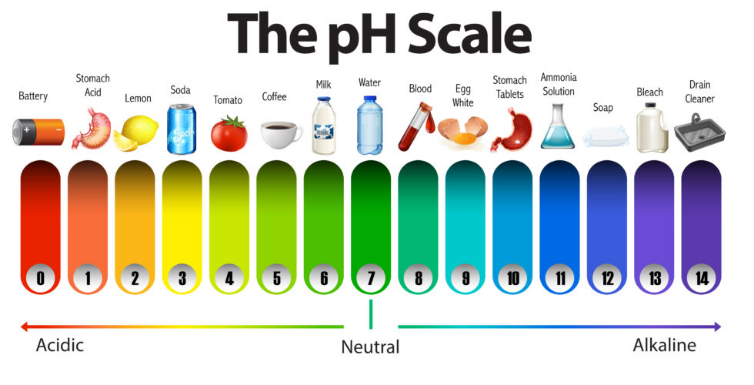What is the pH range of ammonia solution?
Give a one-word or short phrase answer based on the image.

8 to 14